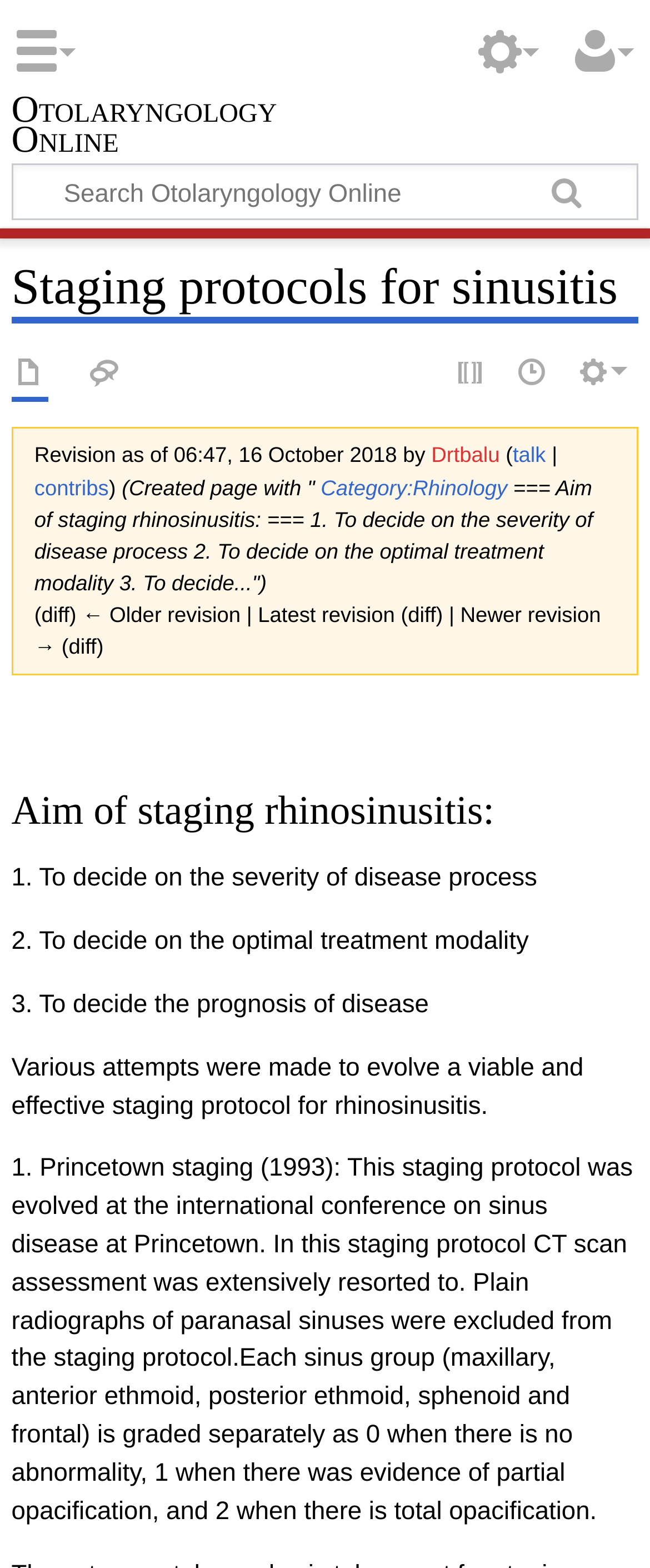Given the description: "Category:Rhinology", determine the bounding box coordinates of the UI element. The coordinates should be formatted as four float numbers between 0 and 1, [left, top, right, bottom].

[0.493, 0.302, 0.78, 0.318]